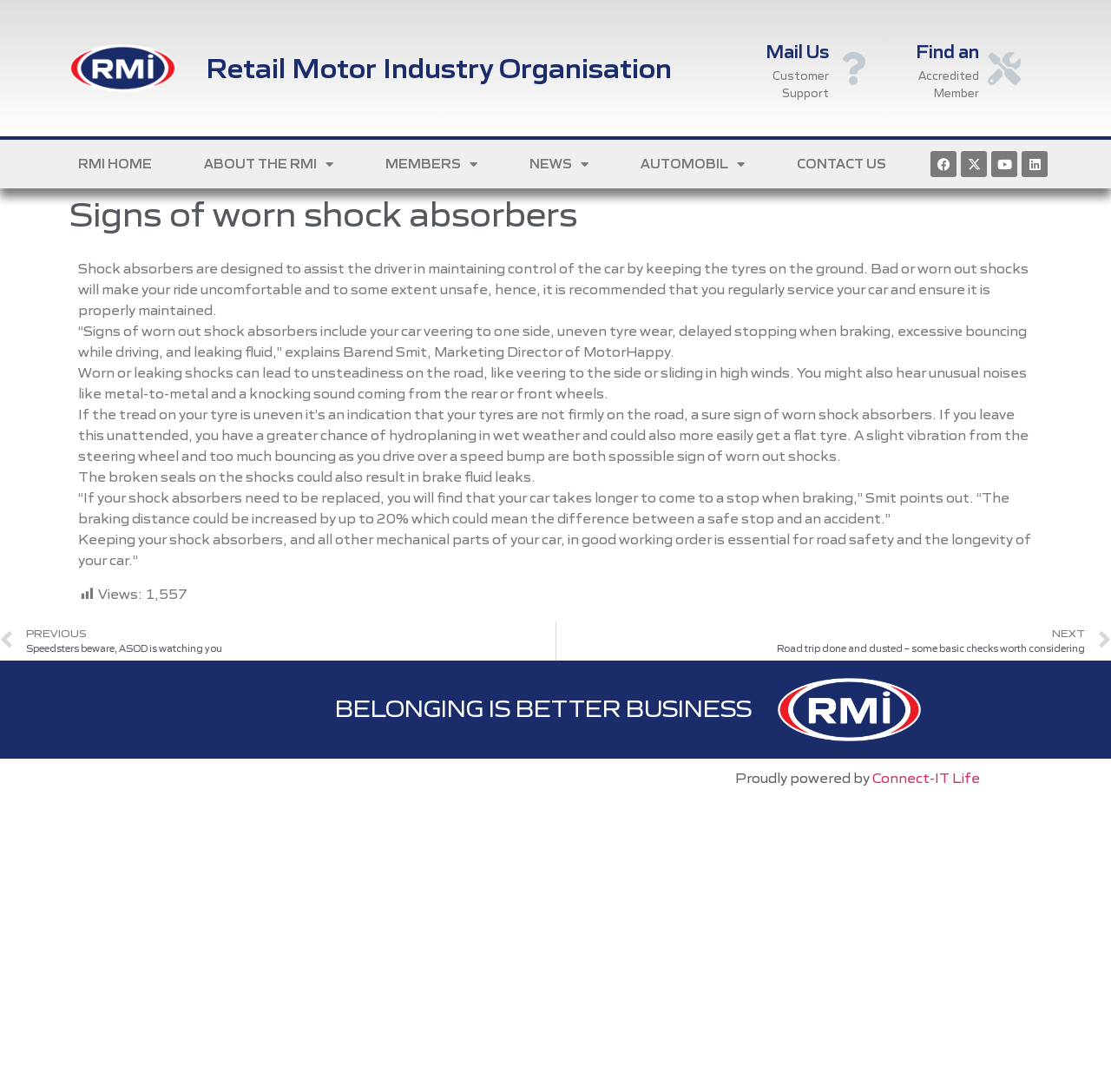What are the signs of worn out shock absorbers?
Could you please answer the question thoroughly and with as much detail as possible?

The webpage lists several signs of worn out shock absorbers, including veering to one side, uneven tyre wear, delayed stopping when braking, excessive bouncing while driving, and leaking fluid. These signs indicate that the shock absorbers need to be replaced.